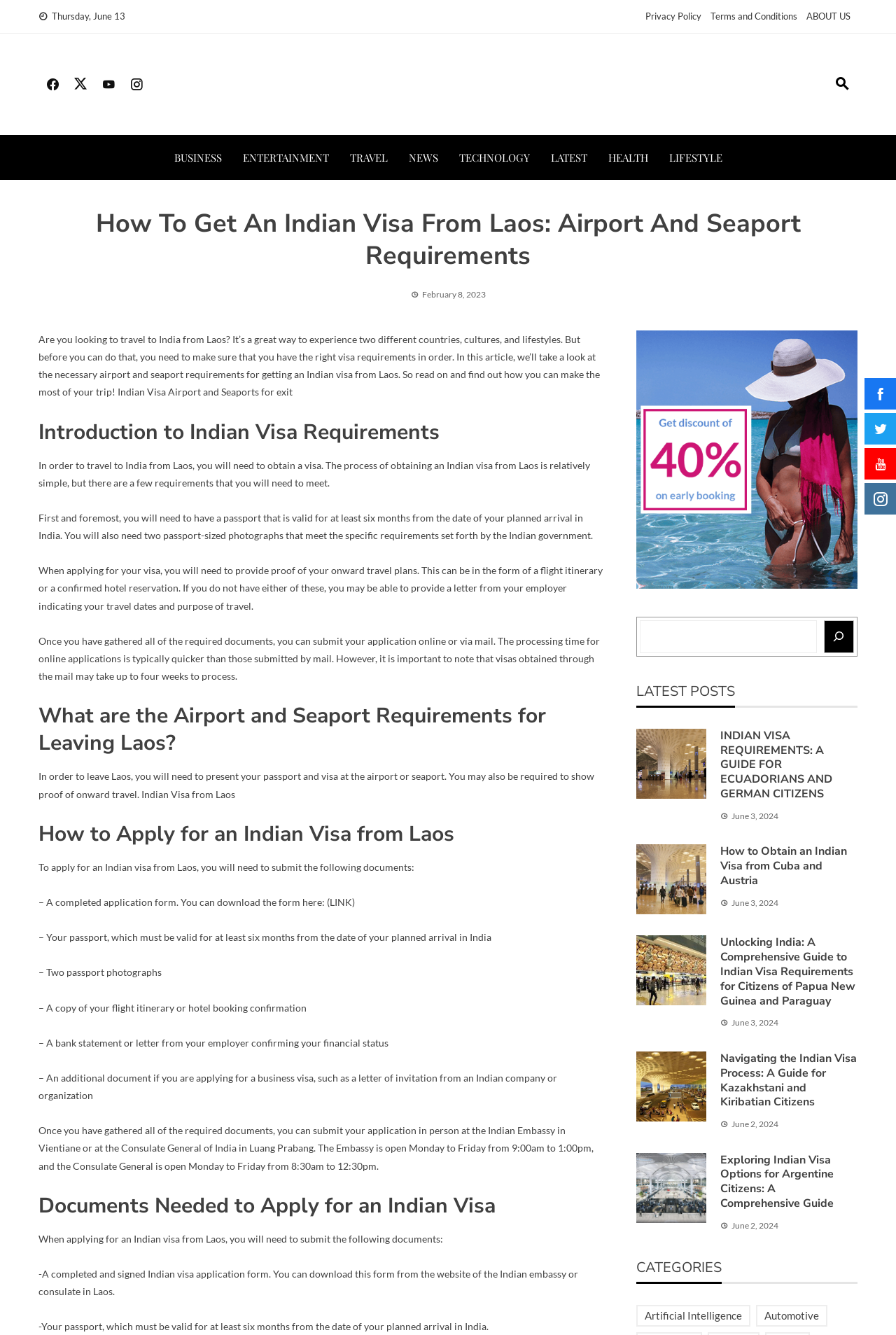Where can you submit your Indian visa application in person?
Please look at the screenshot and answer using one word or phrase.

Indian Embassy in Vientiane or Consulate General of India in Luang Prabang